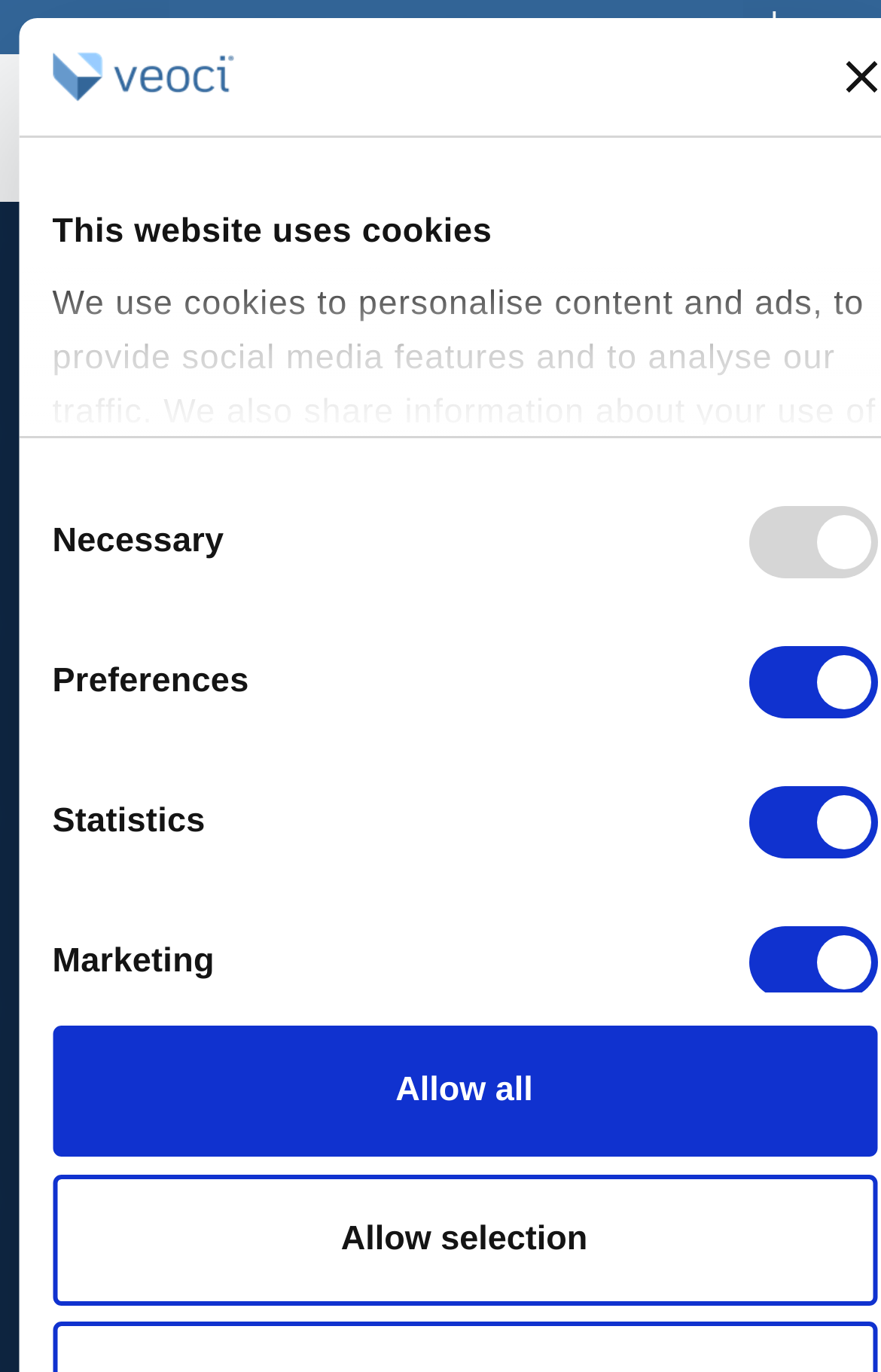What is the text of the link at the top-right corner of the webpage?
Refer to the image and respond with a one-word or short-phrase answer.

Login